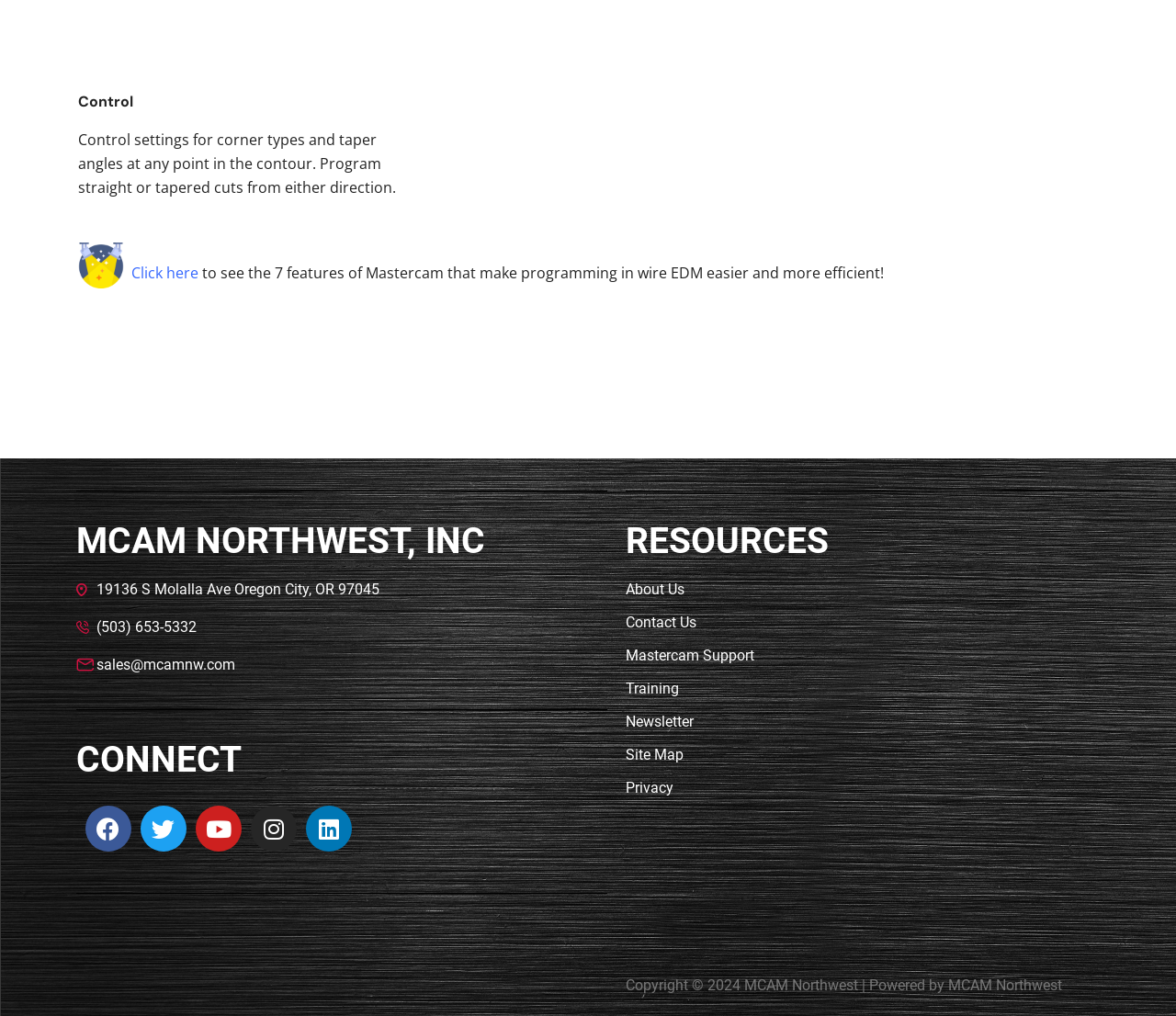Please find the bounding box coordinates of the element that must be clicked to perform the given instruction: "Visit Facebook page". The coordinates should be four float numbers from 0 to 1, i.e., [left, top, right, bottom].

[0.073, 0.793, 0.112, 0.838]